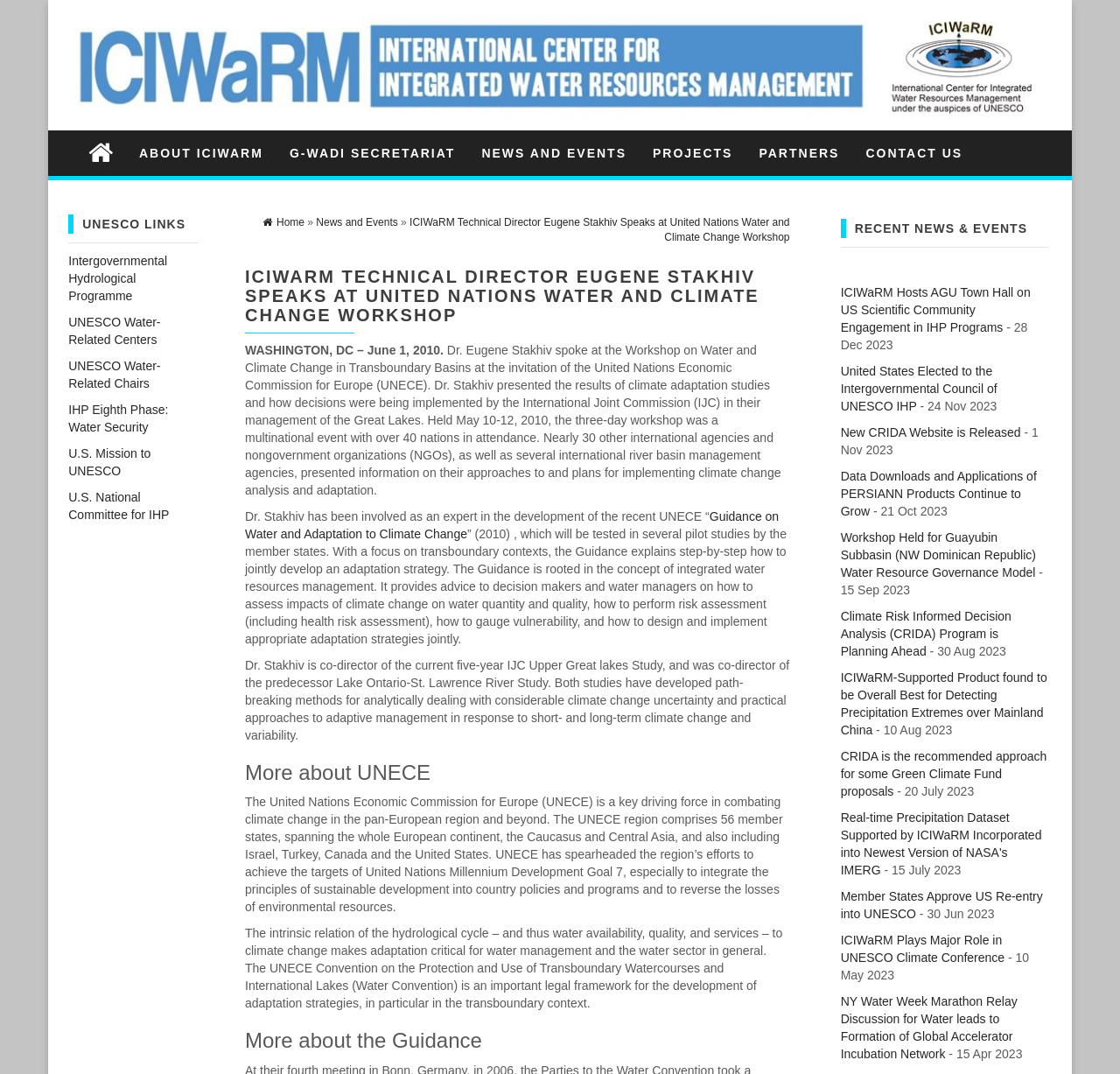What is the name of the convention that is an important legal framework for developing adaptation strategies?
Using the visual information from the image, give a one-word or short-phrase answer.

Water Convention